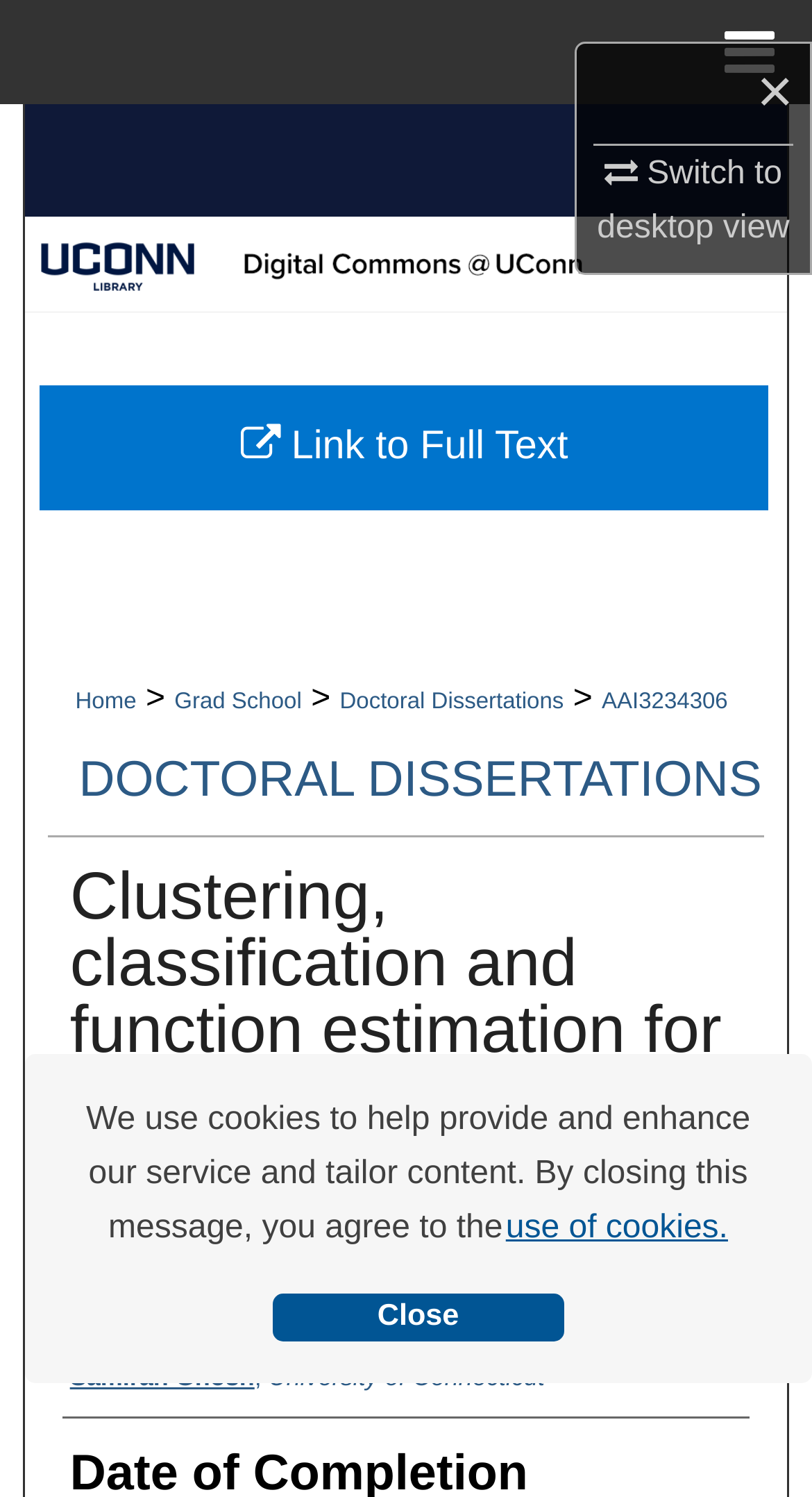Locate the heading on the webpage and return its text.

Clustering, classification and function estimation for high dimensional data arising from bioinformatics and related domains